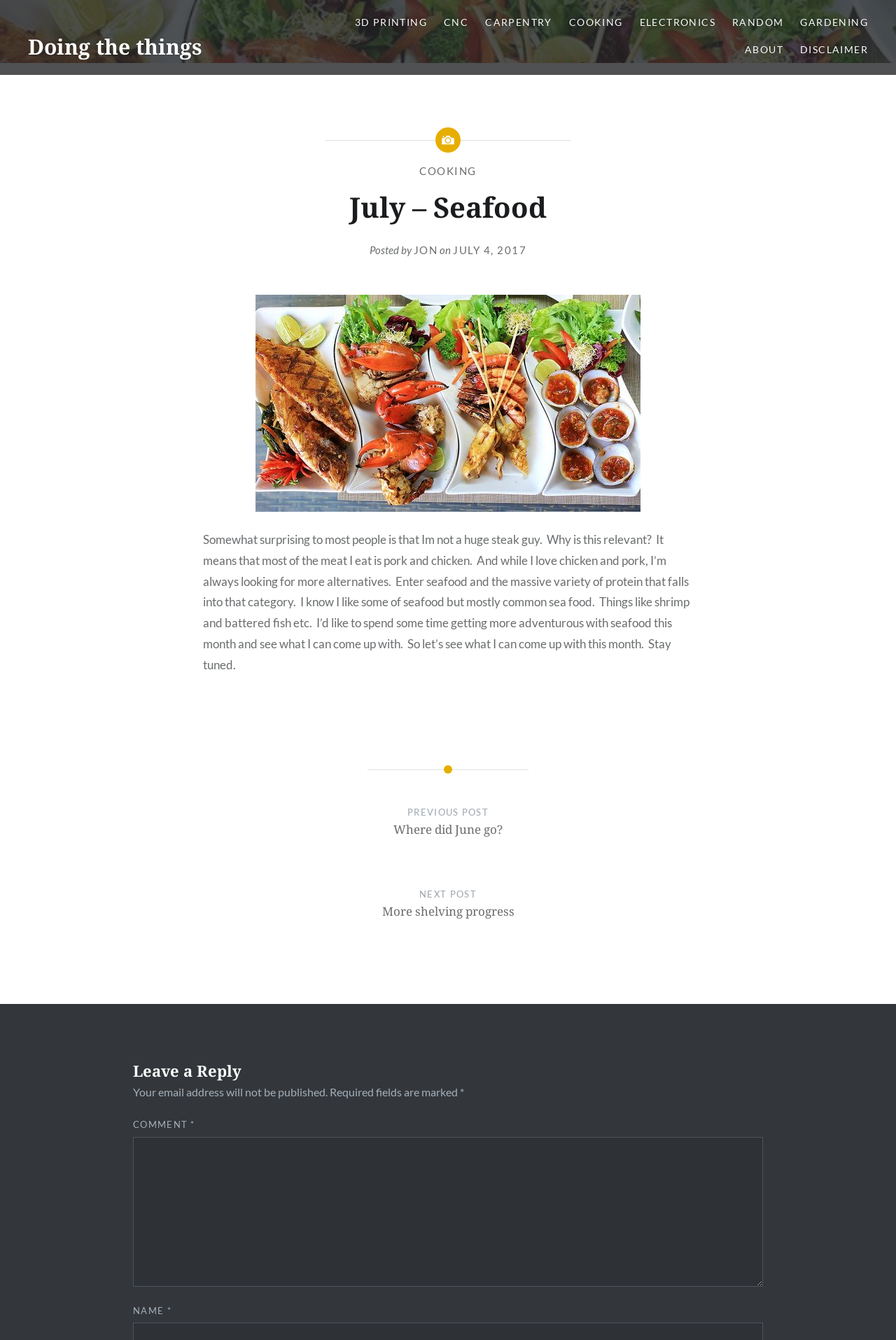Using the element description provided, determine the bounding box coordinates in the format (top-left x, top-left y, bottom-right x, bottom-right y). Ensure that all values are floating point numbers between 0 and 1. Element description: July 4, 2017February 18, 2018

[0.506, 0.182, 0.588, 0.191]